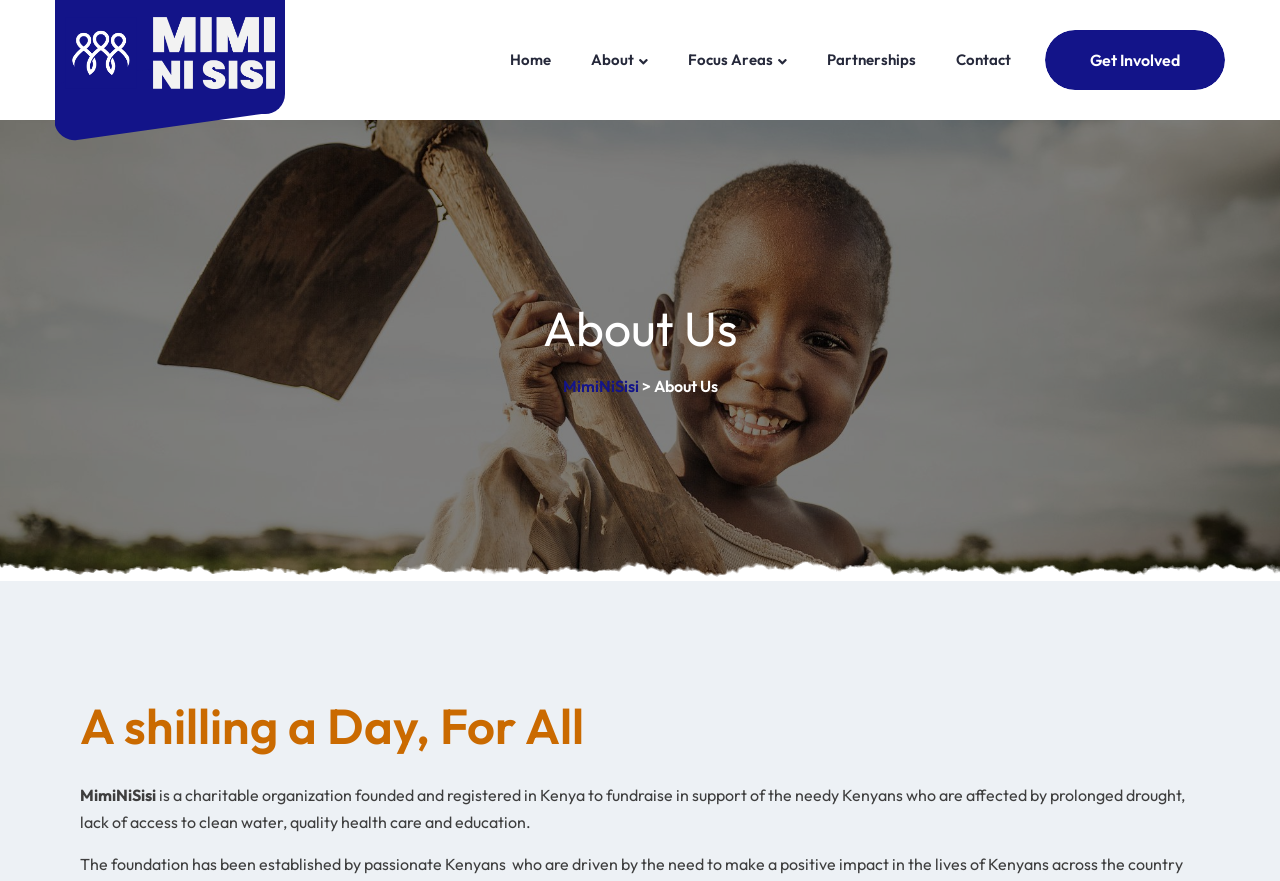Show the bounding box coordinates of the region that should be clicked to follow the instruction: "learn about MimiNiSisi."

[0.439, 0.426, 0.499, 0.449]